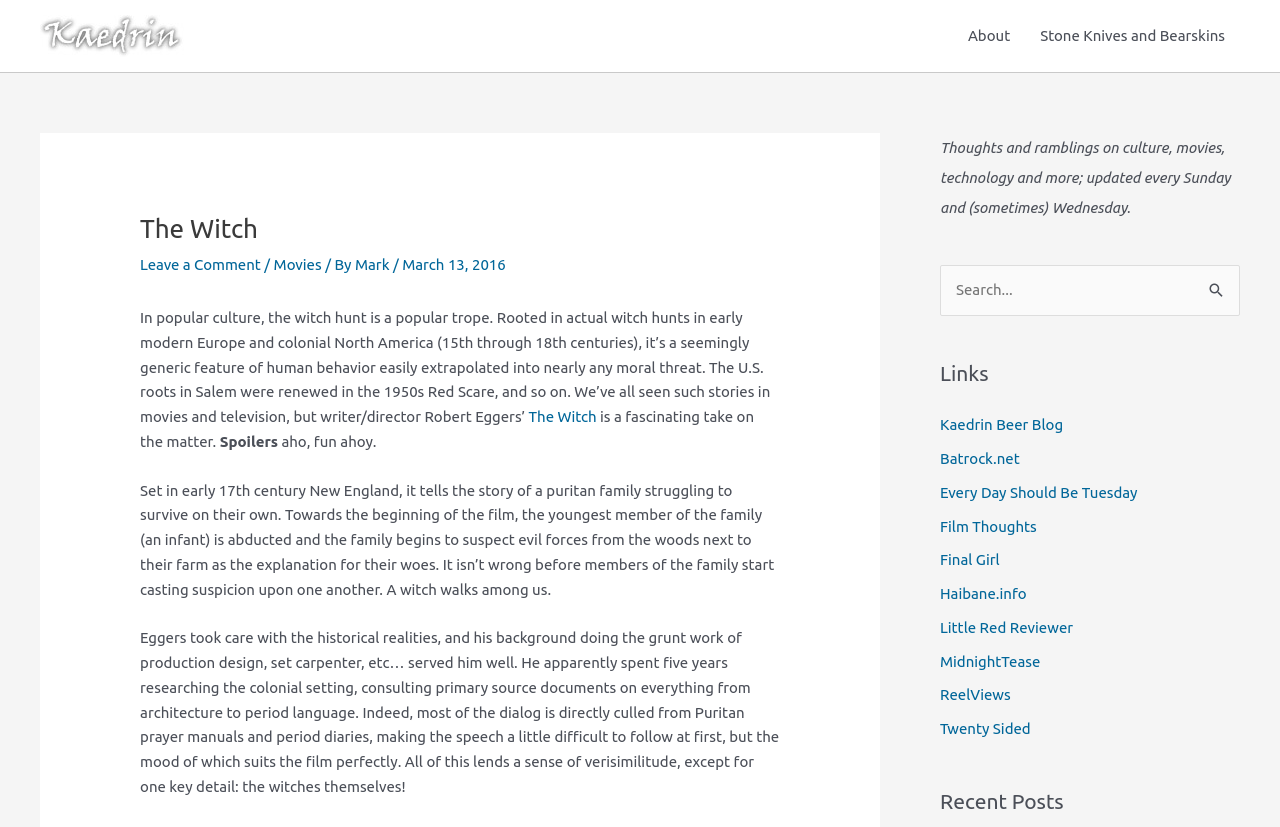Elaborate on the webpage's design and content in a detailed caption.

The webpage is a blog post about the movie "The Witch" on a website called "Kaedrin Weblog". At the top left, there is a link to the website's homepage, accompanied by a small image of the website's logo. To the right of this, there is a navigation menu with links to "About" and "Stone Knives and Bearskins".

Below the navigation menu, there is a header section with a heading that reads "The Witch". This is followed by a series of links and text, including a link to leave a comment, a category label "Movies", and the author's name "Mark". The date of the post, "March 13, 2016", is also displayed.

The main content of the blog post is a review of the movie "The Witch". The text is divided into several paragraphs, with the first paragraph introducing the concept of witch hunts in popular culture. The review discusses the movie's plot, historical accuracy, and the director's attention to detail.

To the right of the main content, there are three complementary sections. The first section contains a brief description of the website, stating that it is updated every Sunday and Wednesday. The second section contains a search box with a button to search the website. The third section is a list of links to other websites, including blogs and review sites.

At the very bottom of the page, there is a heading that reads "Recent Posts", but it does not appear to contain any actual post links.